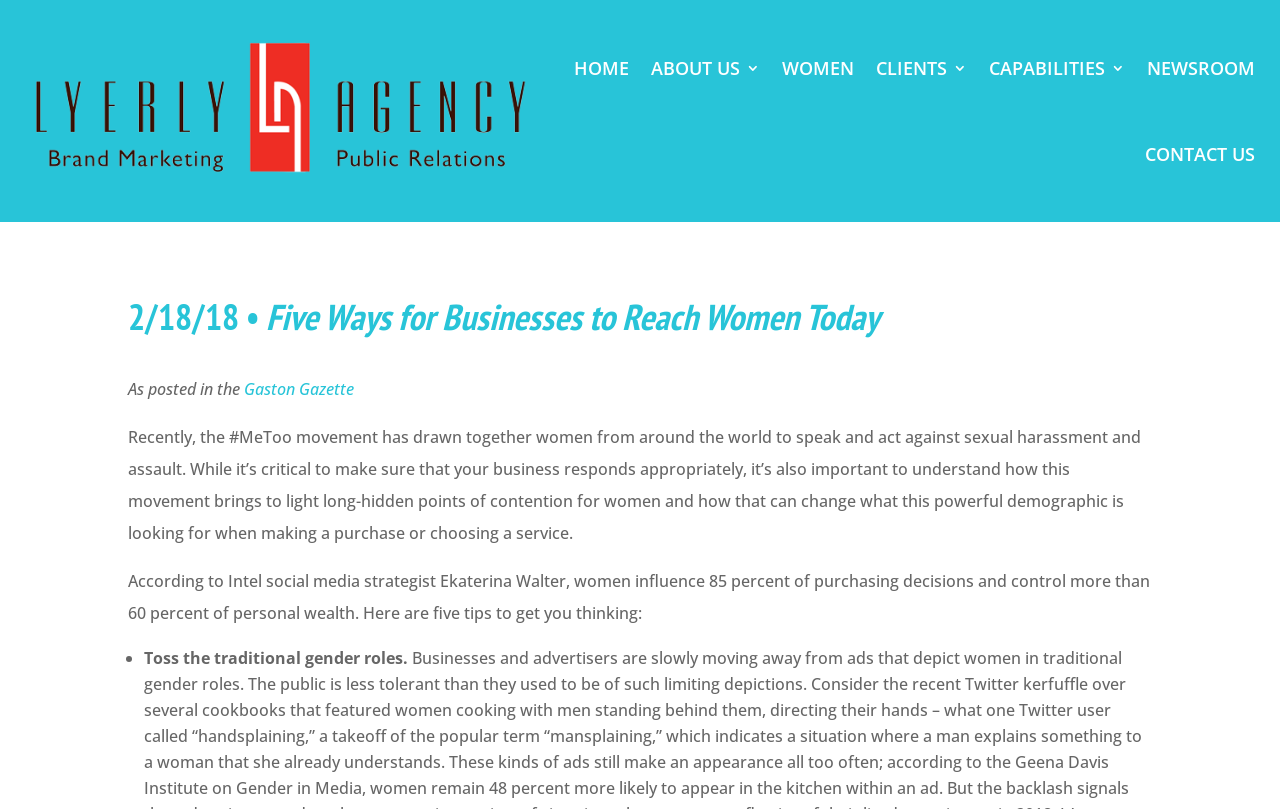Point out the bounding box coordinates of the section to click in order to follow this instruction: "visit Gaston Gazette".

[0.191, 0.467, 0.277, 0.494]